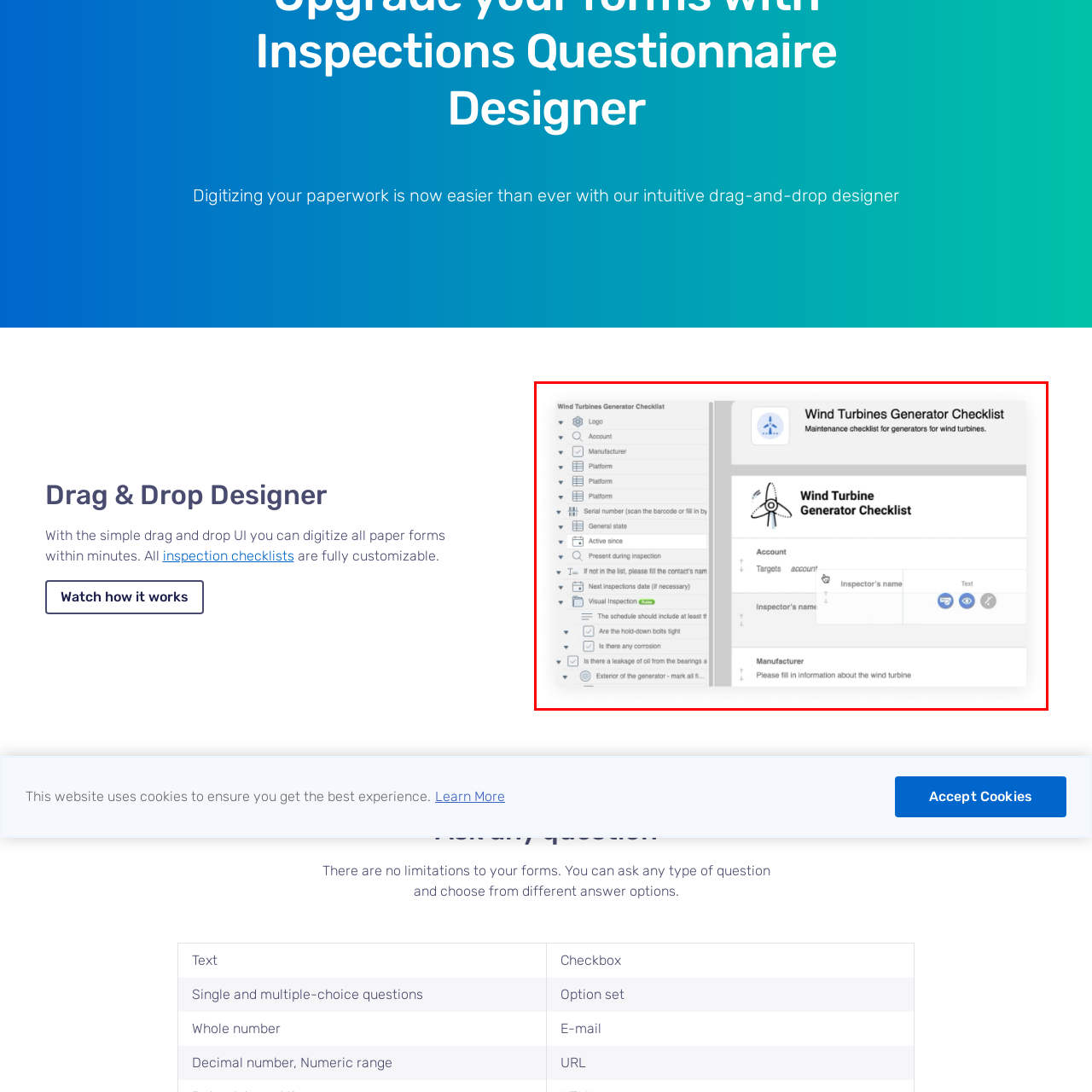Provide a comprehensive description of the image contained within the red rectangle.

The image showcases a digital "Wind Turbines Generator Checklist" designed for maintenance inspections of wind turbines. The checklist interface is split into two sections: a left panel that lists various inspection criteria, and a right panel that displays the checklist form. 

In the checklist form, users are prompted to fill in essential information such as the account details, inspector's name, and various inspection items related to the wind turbine's condition, including a visual inspection and specific manufacturer details. The interface is designed to be intuitive, allowing users to easily navigate and input necessary data, ensuring that all aspects of the maintenance process are covered efficiently. This modern drag-and-drop design enhances usability, making it easier for teams to digitize paperwork and create fully customizable inspection checklists within minutes.